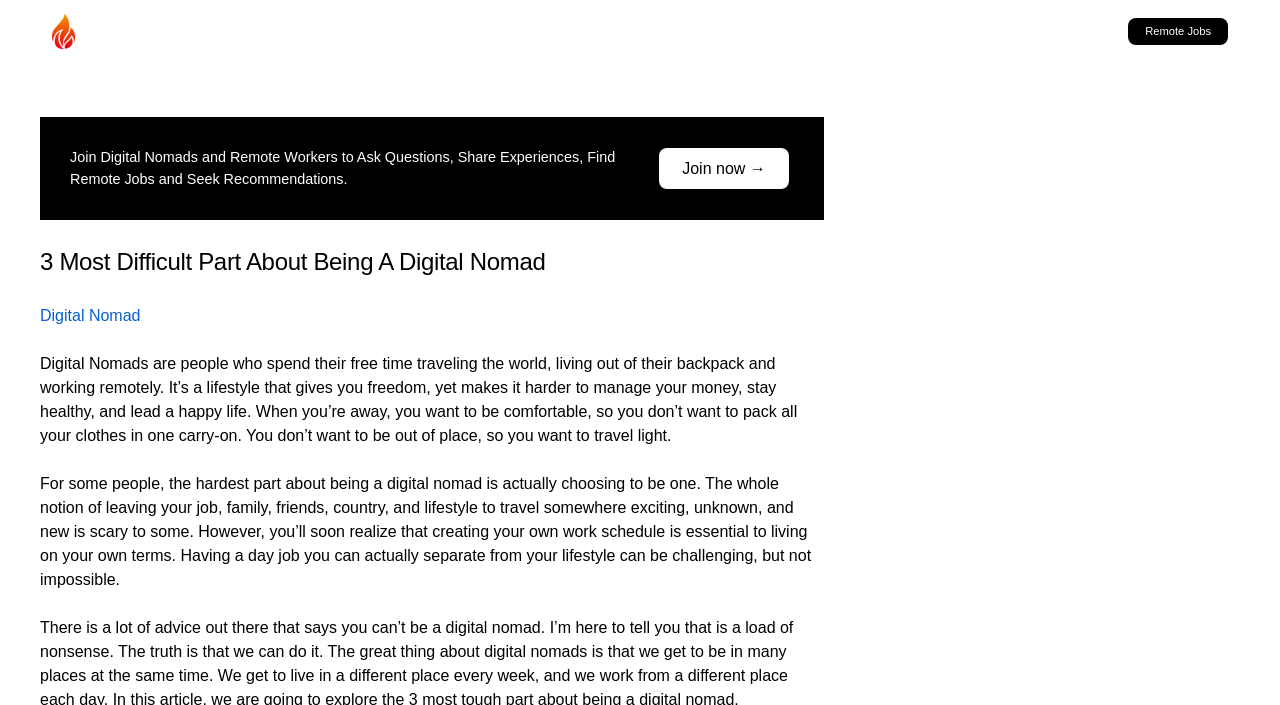Describe all significant elements and features of the webpage.

The webpage is about the challenges of being a digital nomad. At the top left, there is a link to "Jorcus" accompanied by an image, which is likely a logo or branding element. On the top right, there is a link to "Remote Jobs". 

Below the top section, there is a paragraph of text that describes the purpose of the webpage, which is to connect digital nomads and remote workers to ask questions, share experiences, and find remote jobs. Next to this text, there is a call-to-action link to "Join now →". 

The main content of the webpage is divided into sections, with a heading that reads "3 Most Difficult Part About Being A Digital Nomad". Below the heading, there is a link to "Digital Nomad", which is likely a related topic or category. 

The webpage then presents two blocks of text that discuss the challenges of being a digital nomad, including managing finances, staying healthy, and leading a happy life while traveling. The text also touches on the difficulties of choosing to become a digital nomad and creating a work schedule that allows for a separation between work and lifestyle.